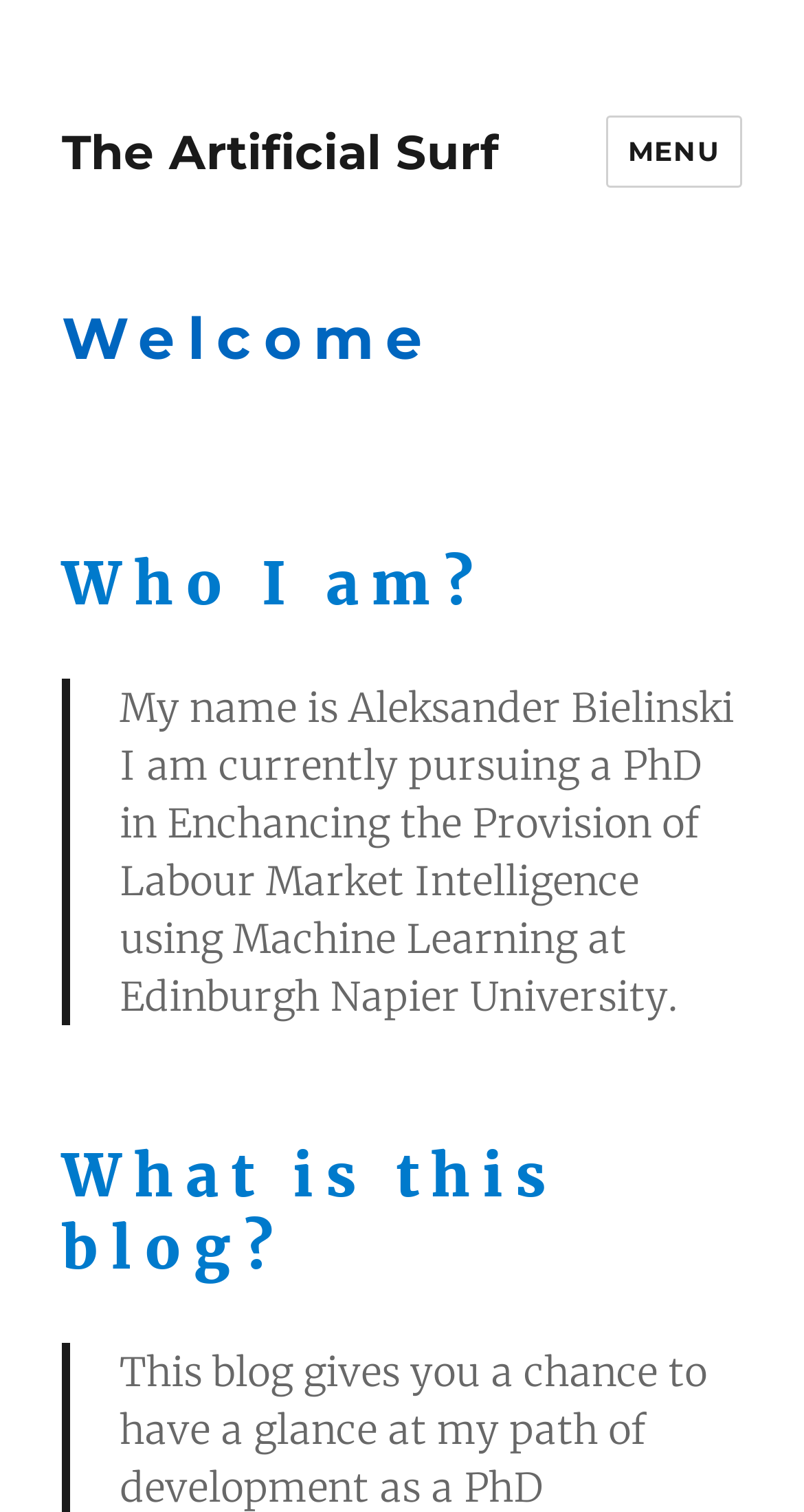Can you look at the image and give a comprehensive answer to the question:
What is the author pursuing?

The author is pursuing a PhD, as mentioned in the blockquote section of the webpage, where it is written 'I am currently pursuing a PhD in Enchancing the Provision of Labour Market Intelligence using Machine Learning at Edinburgh Napier University.'.